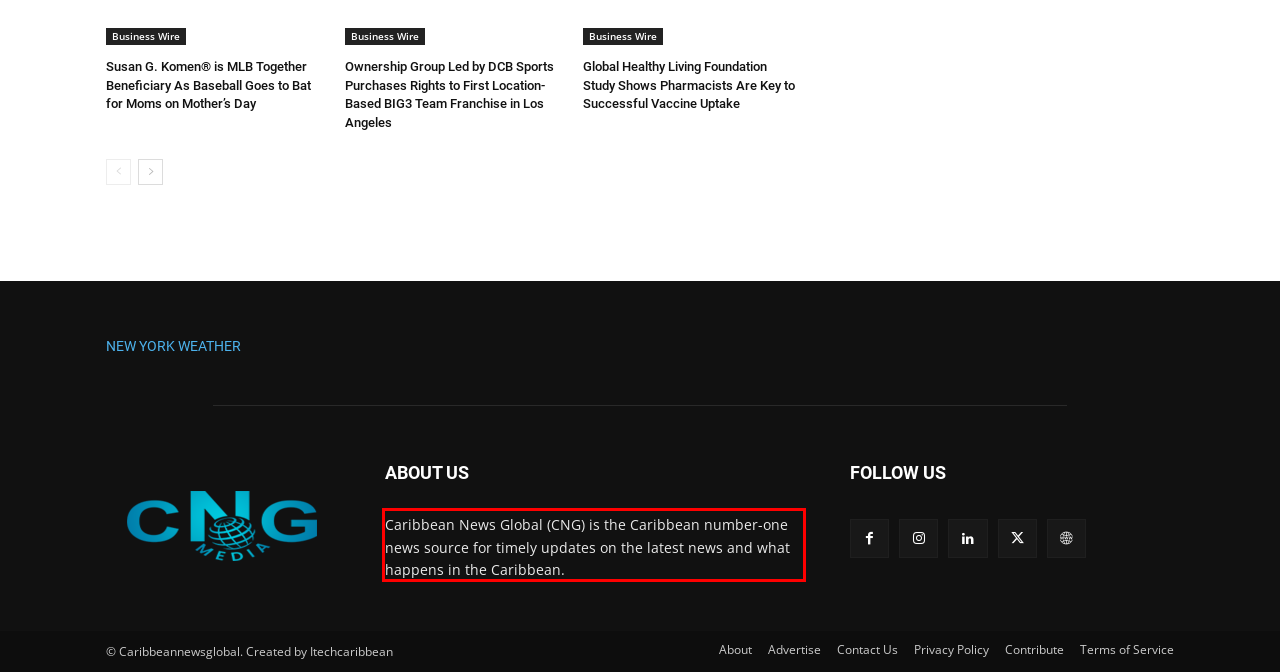Examine the webpage screenshot and use OCR to obtain the text inside the red bounding box.

Caribbean News Global (CNG) is the Caribbean number-one news source for timely updates on the latest news and what happens in the Caribbean.